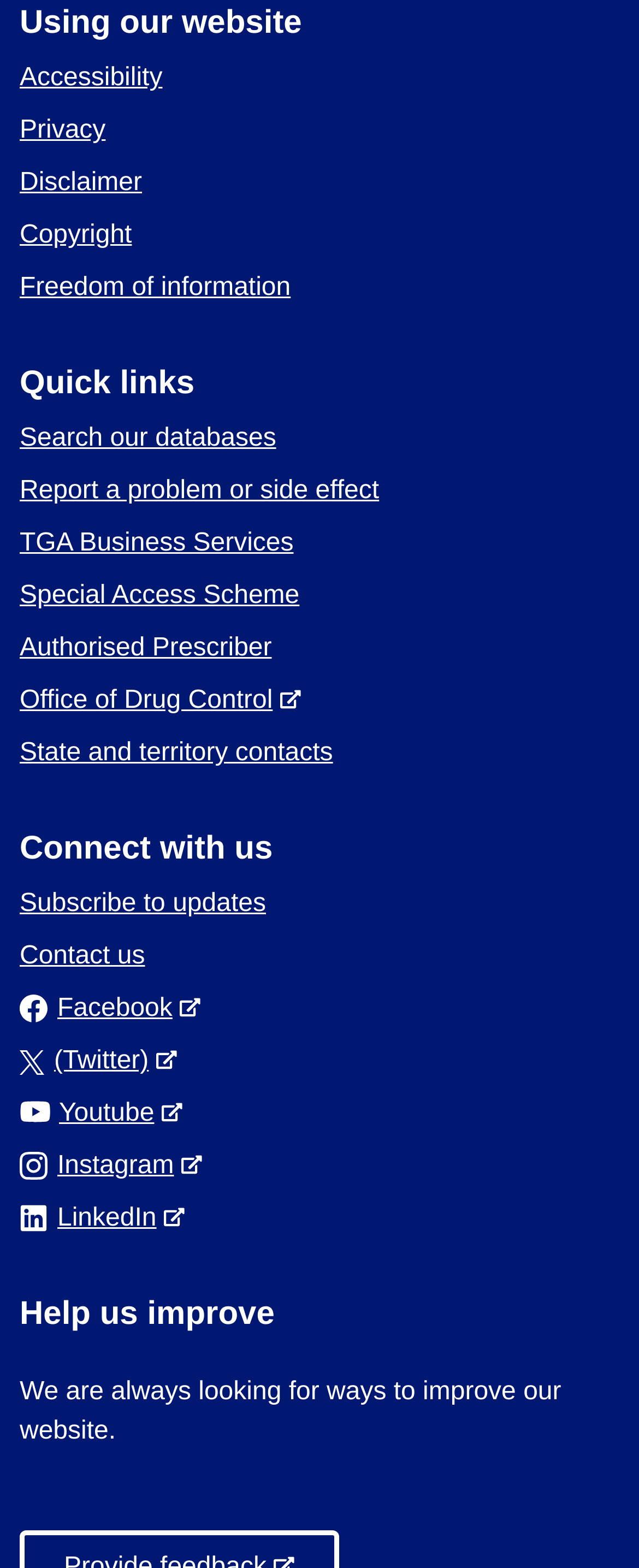Use the information in the screenshot to answer the question comprehensively: What is the purpose of the 'Help us improve' section?

The 'Help us improve' section appears to be a call to action for users to provide feedback or suggestions to improve the website. This can be inferred from the static text 'We are always looking for ways to improve our website.' under the 'Help us improve' heading.